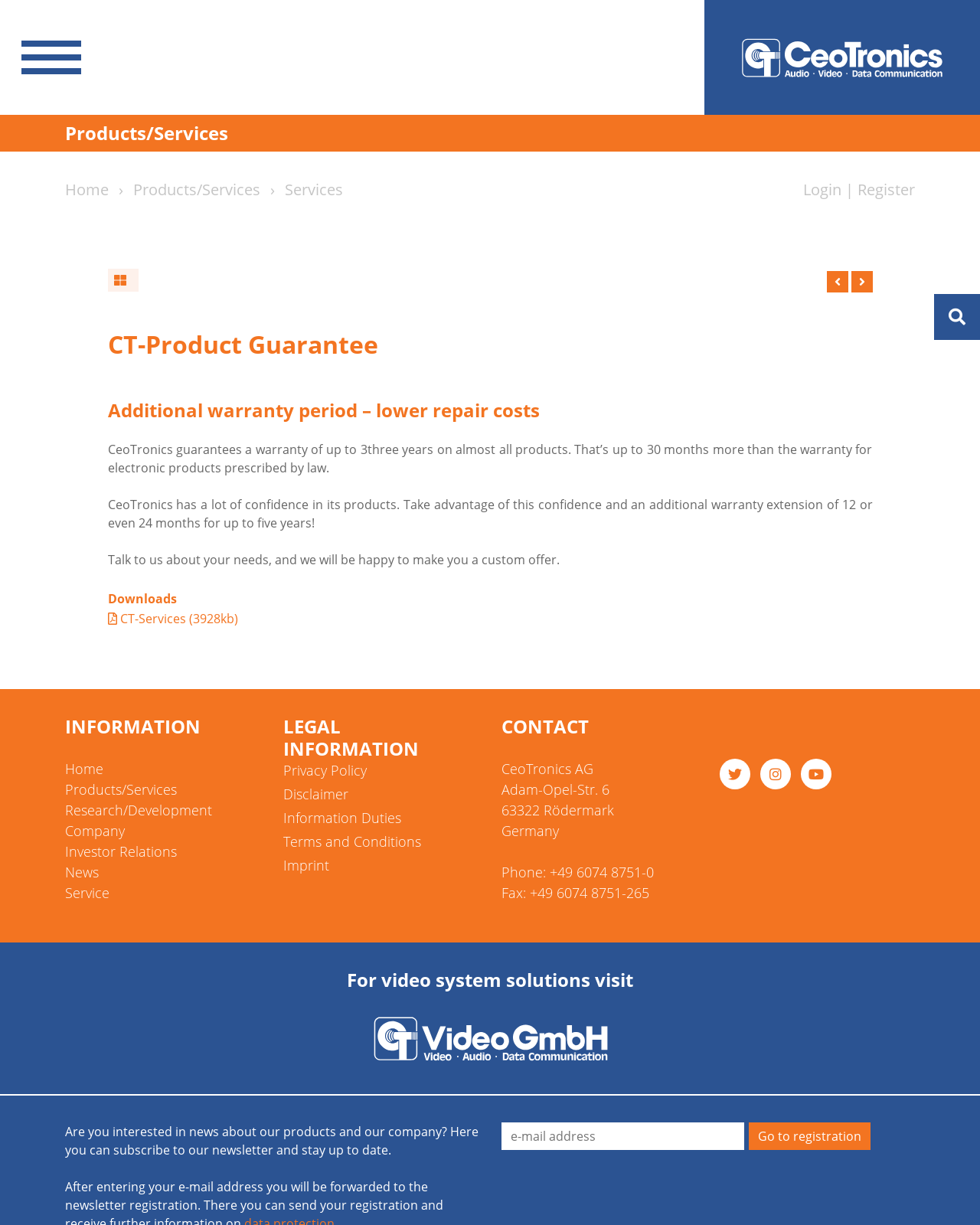Use a single word or phrase to respond to the question:
What can you do with the newsletter subscription?

Stay up to date with news